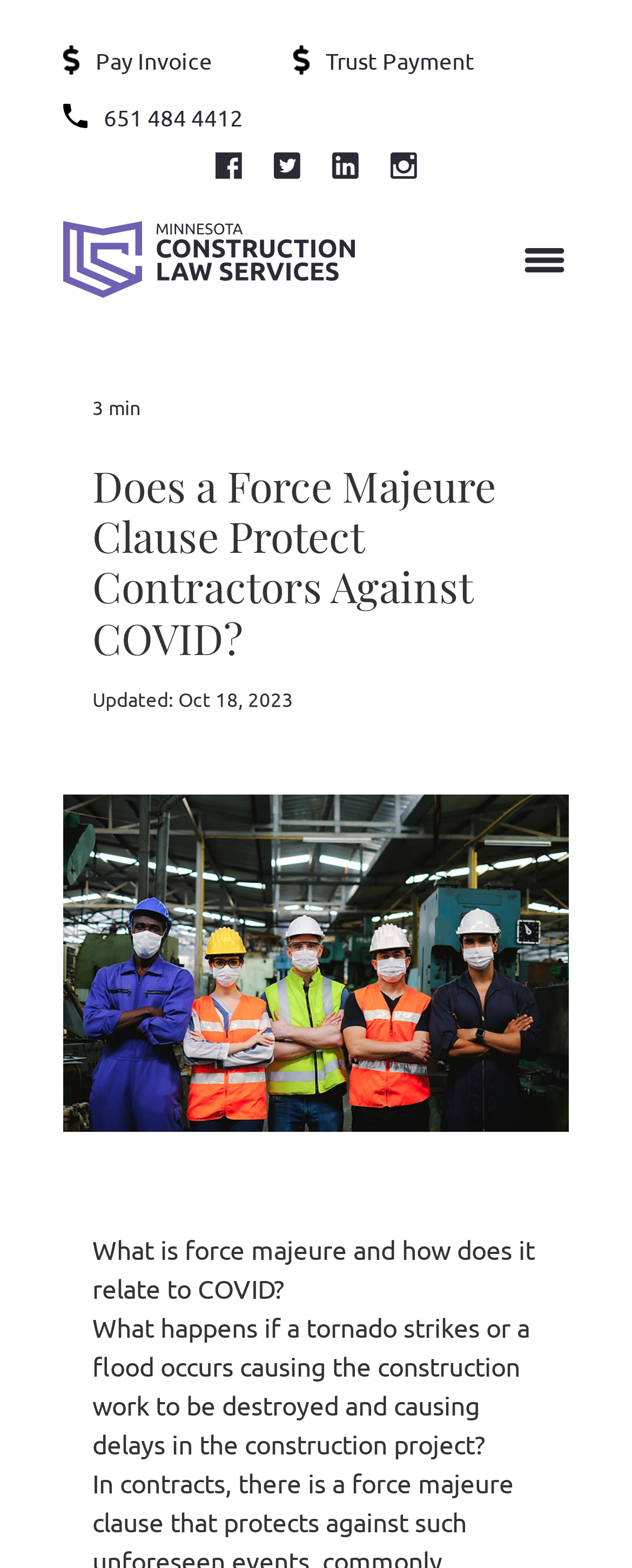What is the estimated reading time for this article?
Kindly offer a comprehensive and detailed response to the question.

The estimated reading time for this article is 3 minutes, as indicated by the text '3 min' on the webpage.